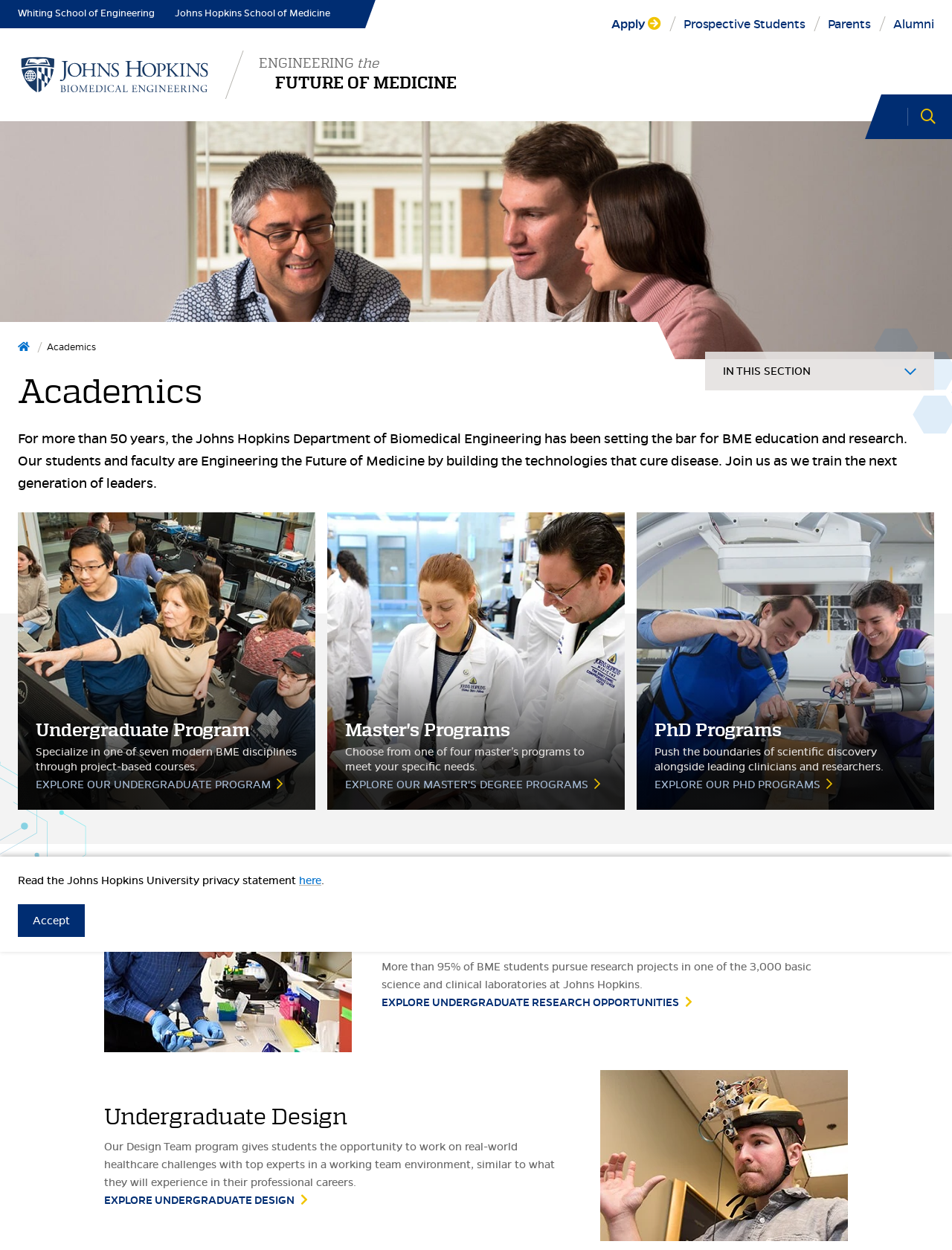What is the focus of the students and faculty in the department?
Could you answer the question in a detailed manner, providing as much information as possible?

I found the answer by reading the StaticText 'For more than 50 years, the Johns Hopkins Department of Biomedical Engineering has been setting the bar for BME education and research. Our students and faculty are Engineering the Future of Medicine by building the technologies that cure disease.' with bounding box coordinates [0.019, 0.344, 0.953, 0.393]. This text provides the information about the focus of the students and faculty.